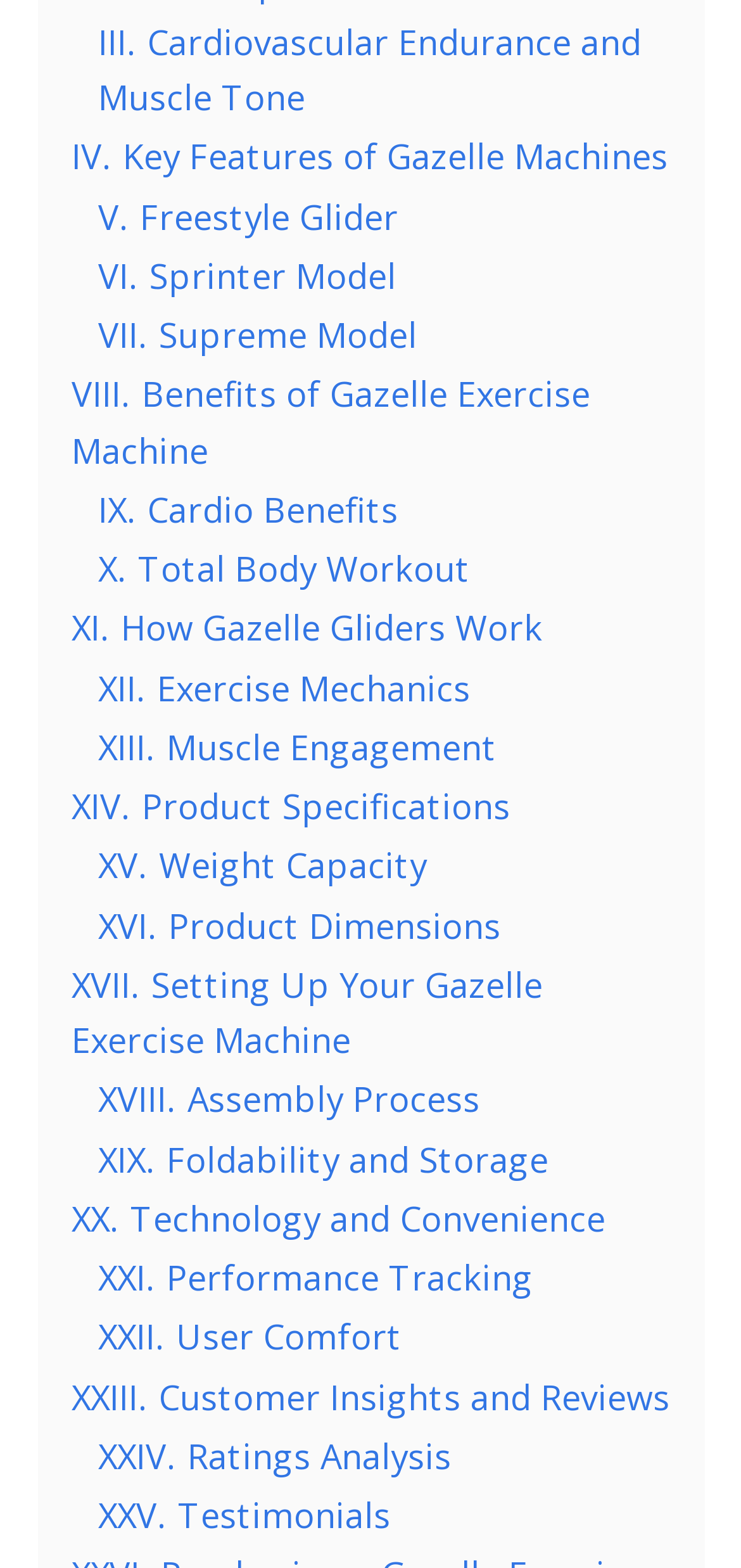Could you indicate the bounding box coordinates of the region to click in order to complete this instruction: "Read about Benefits of Gazelle Exercise Machine".

[0.096, 0.237, 0.796, 0.301]